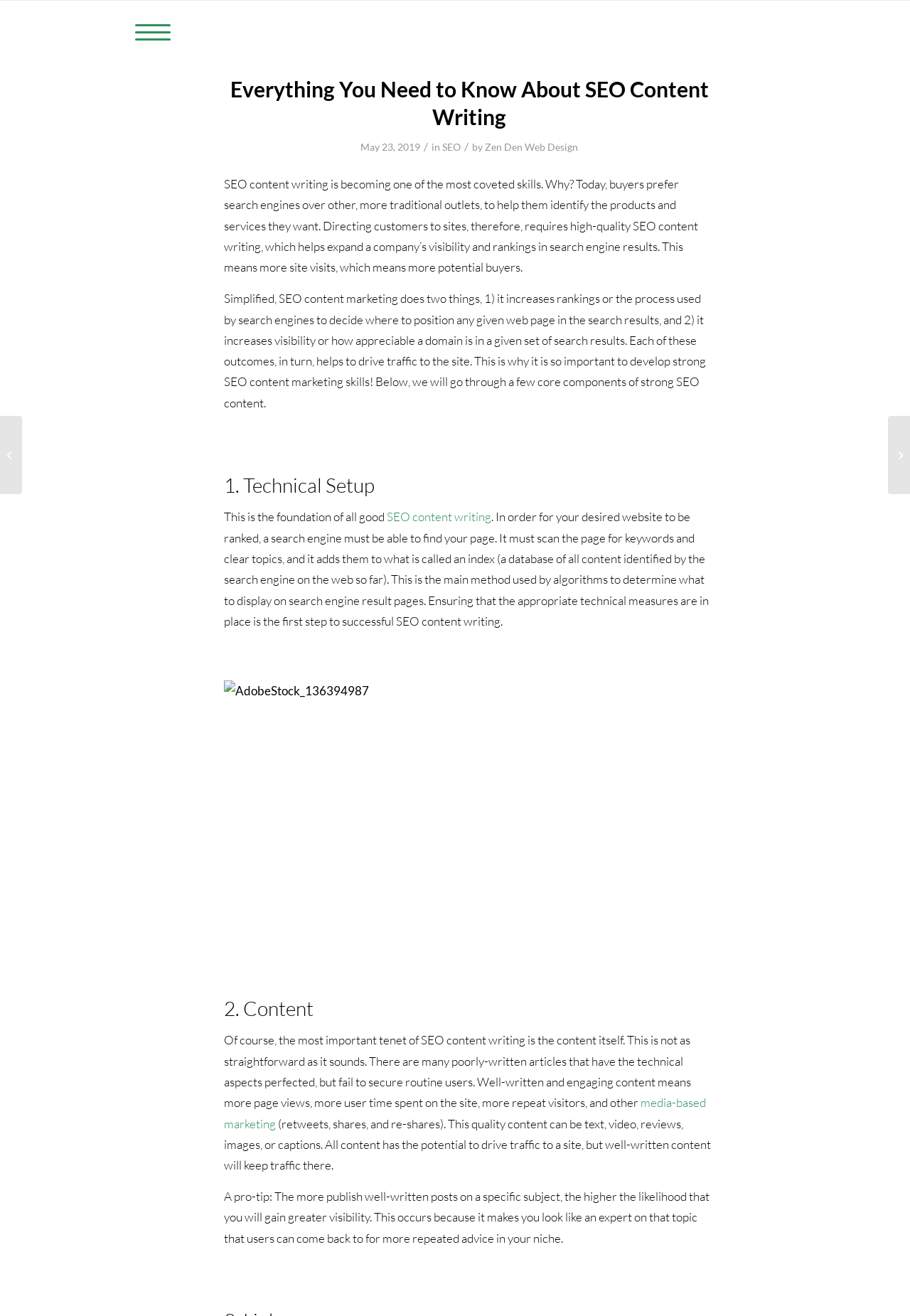Please find and generate the text of the main header of the webpage.

Everything You Need to Know About SEO Content Writing